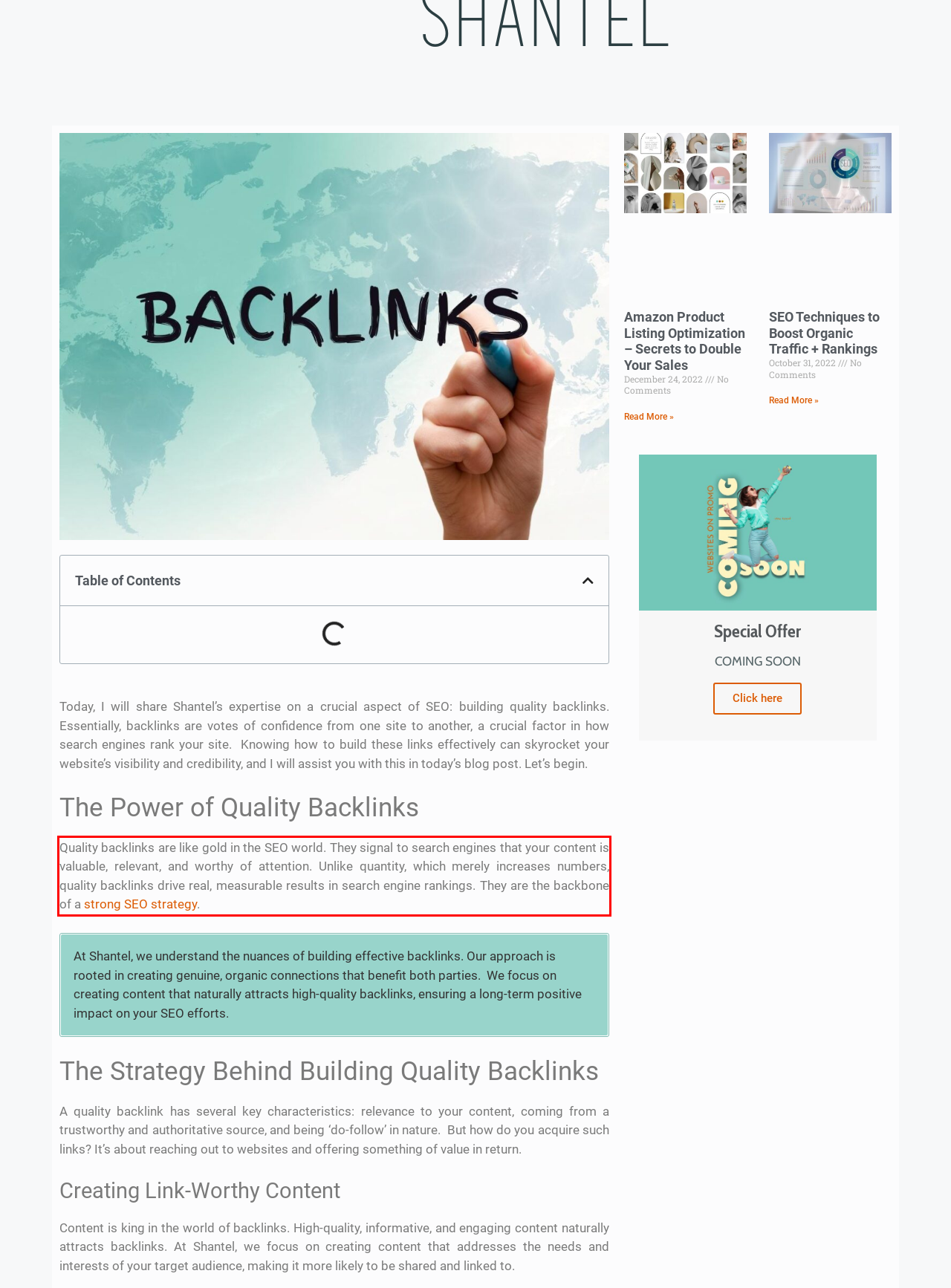Observe the screenshot of the webpage that includes a red rectangle bounding box. Conduct OCR on the content inside this red bounding box and generate the text.

Quality backlinks are like gold in the SEO world. They signal to search engines that your content is valuable, relevant, and worthy of attention. Unlike quantity, which merely increases numbers, quality backlinks drive real, measurable results in search engine rankings. They are the backbone of a strong SEO strategy.